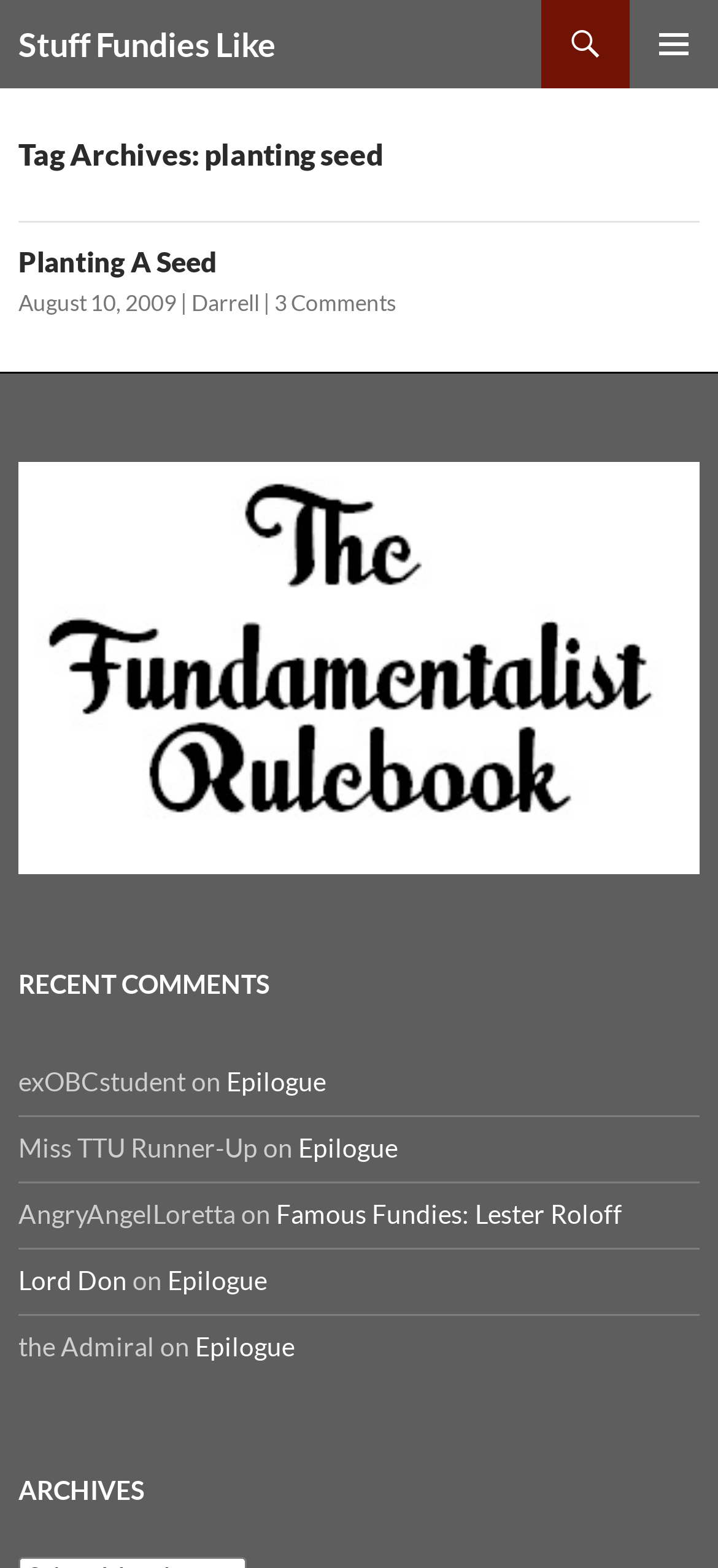What is the date of the current article?
From the image, provide a succinct answer in one word or a short phrase.

August 10, 2009